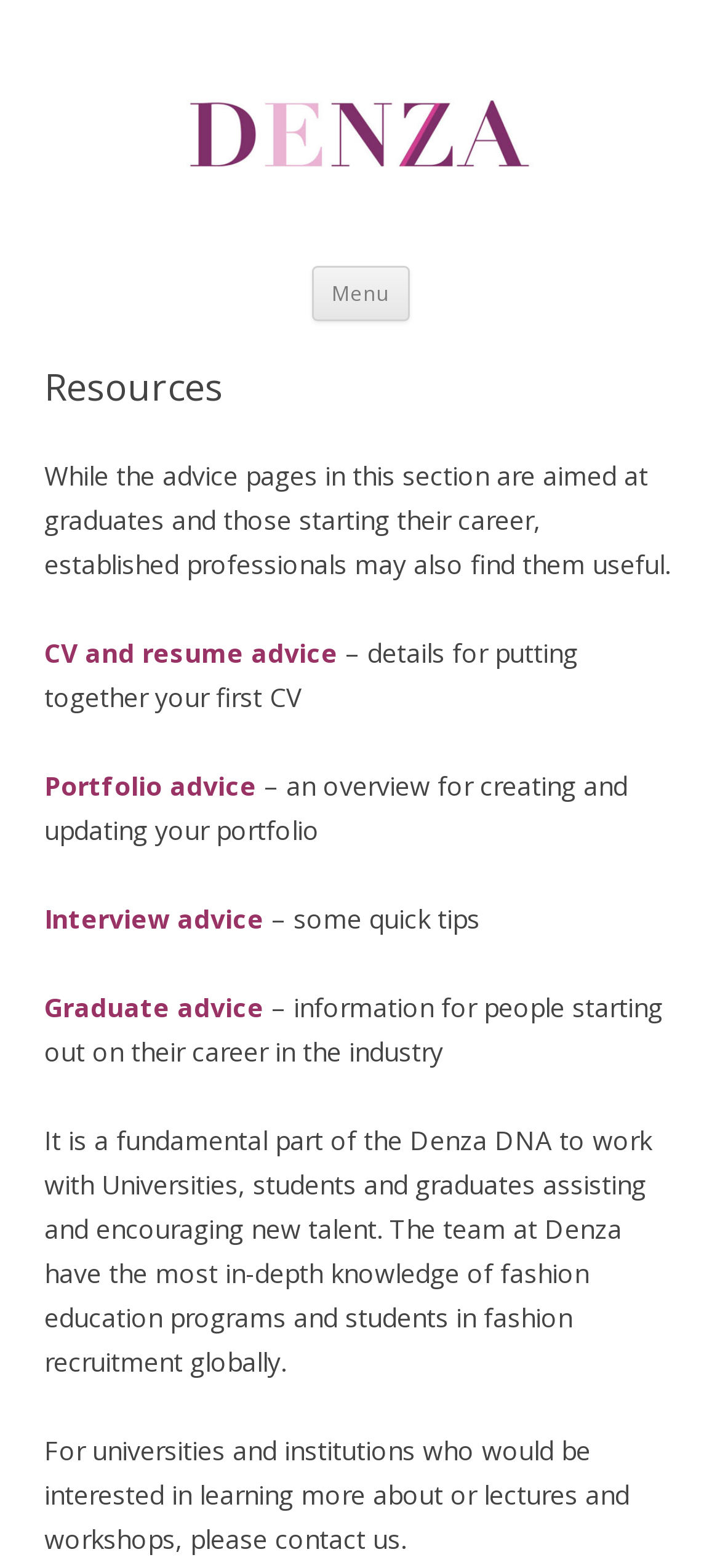Elaborate on the information and visuals displayed on the webpage.

The webpage is a resources page for Denza, a luxury international fashion recruitment specialist. At the top, there is a heading and a link with the company's name, which is also an image. Below this, there is a button labeled "Menu" and a link to "Skip to content". 

The main content of the page is divided into sections. The first section has a heading "Resources" and a paragraph of text that explains the purpose of the resources section, which is aimed at graduates and those starting their career, but also useful for established professionals. 

Below this, there are four links with accompanying text: "CV and resume advice", "Portfolio advice", "Interview advice", and "Graduate advice". Each link has a brief description of what the resource is about. 

Further down, there is a paragraph of text that describes Denza's work with universities, students, and graduates, and their expertise in fashion education programs and student recruitment. Finally, there is a call to action for universities and institutions to contact Denza for more information about their lectures and workshops.